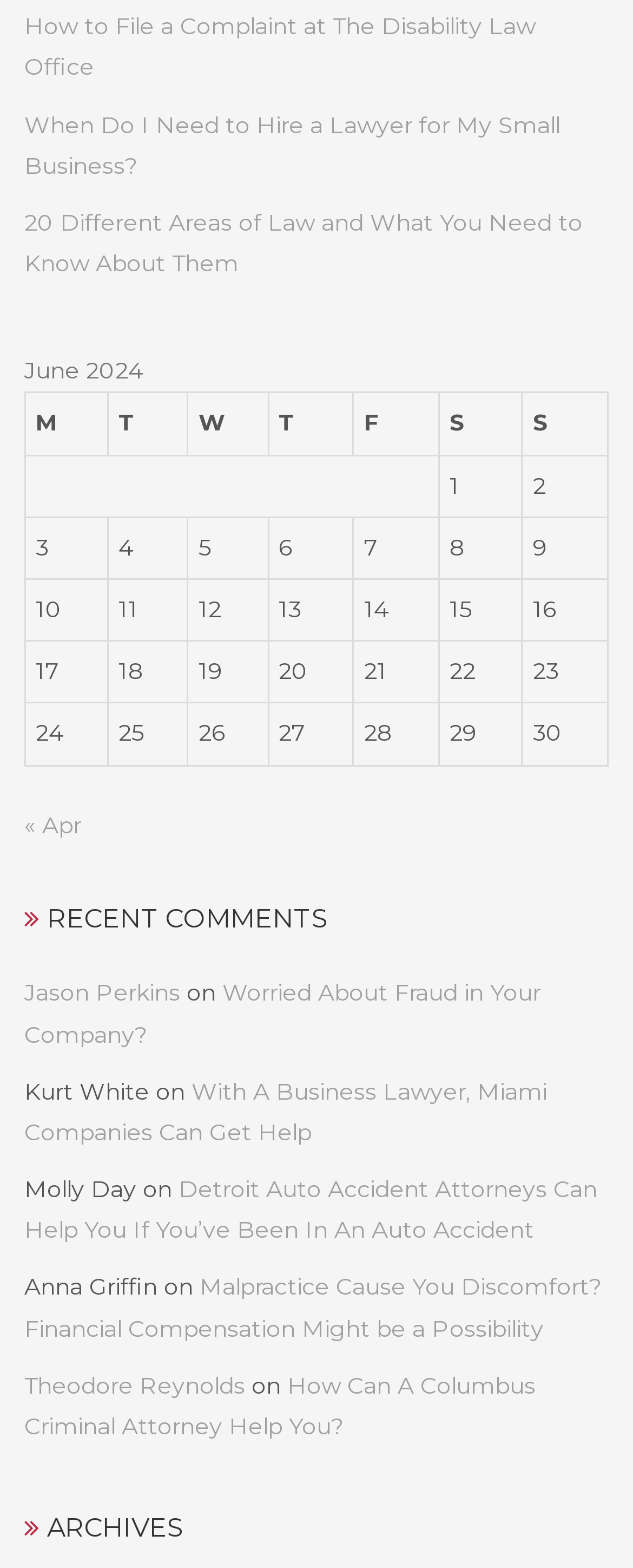How many links are there in the 'RECENT COMMENTS' section?
Please answer the question with a detailed and comprehensive explanation.

The 'RECENT COMMENTS' section is located in the middle of the webpage, and it contains 5 links to different articles or comments, each with a username and a date.